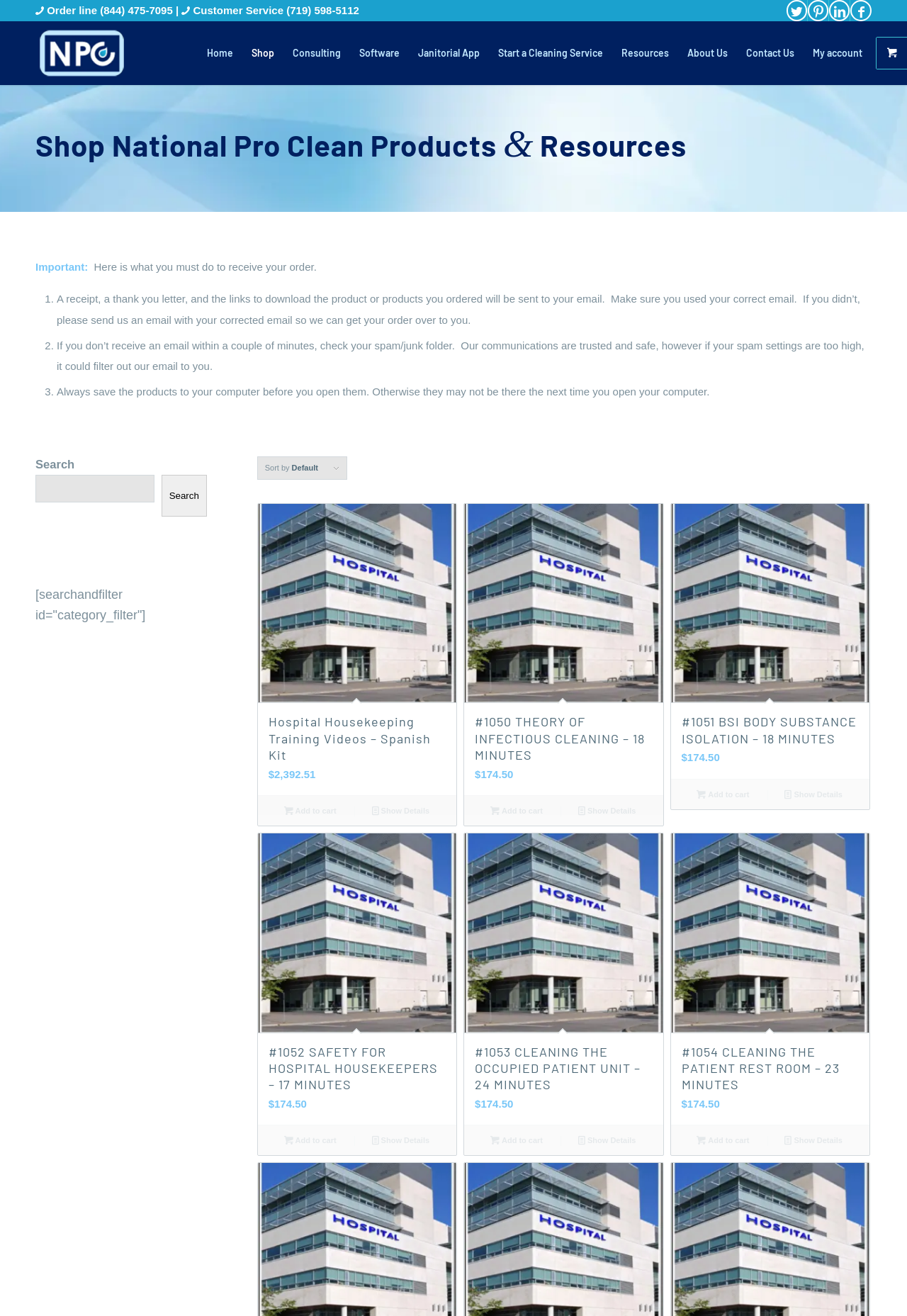Pinpoint the bounding box coordinates of the element that must be clicked to accomplish the following instruction: "Search for products". The coordinates should be in the format of four float numbers between 0 and 1, i.e., [left, top, right, bottom].

[0.039, 0.361, 0.17, 0.382]